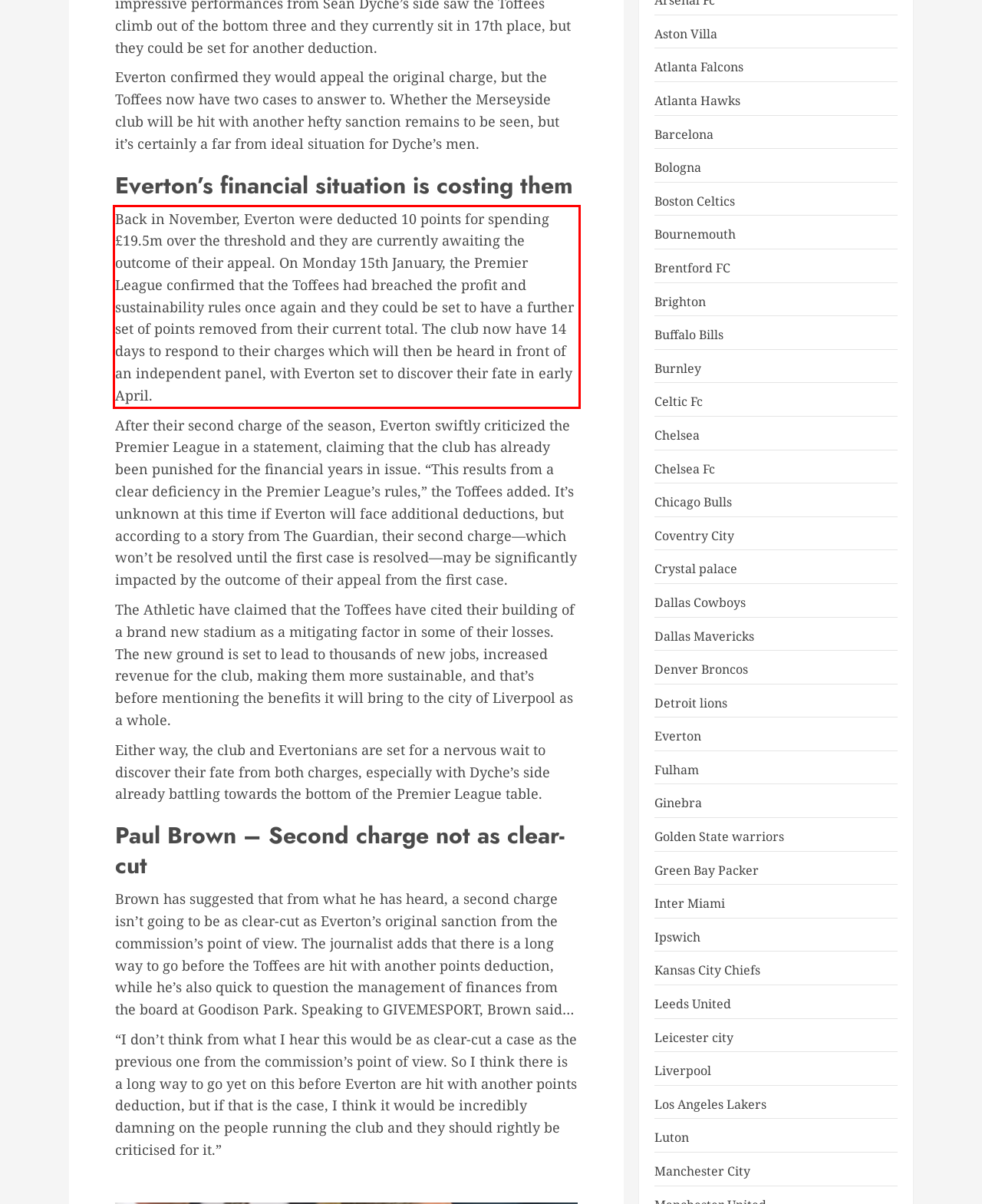Observe the screenshot of the webpage that includes a red rectangle bounding box. Conduct OCR on the content inside this red bounding box and generate the text.

Back in November, Everton were deducted 10 points for spending £19.5m over the threshold and they are currently awaiting the outcome of their appeal. On Monday 15th January, the Premier League confirmed that the Toffees had breached the profit and sustainability rules once again and they could be set to have a further set of points removed from their current total. The club now have 14 days to respond to their charges which will then be heard in front of an independent panel, with Everton set to discover their fate in early April.